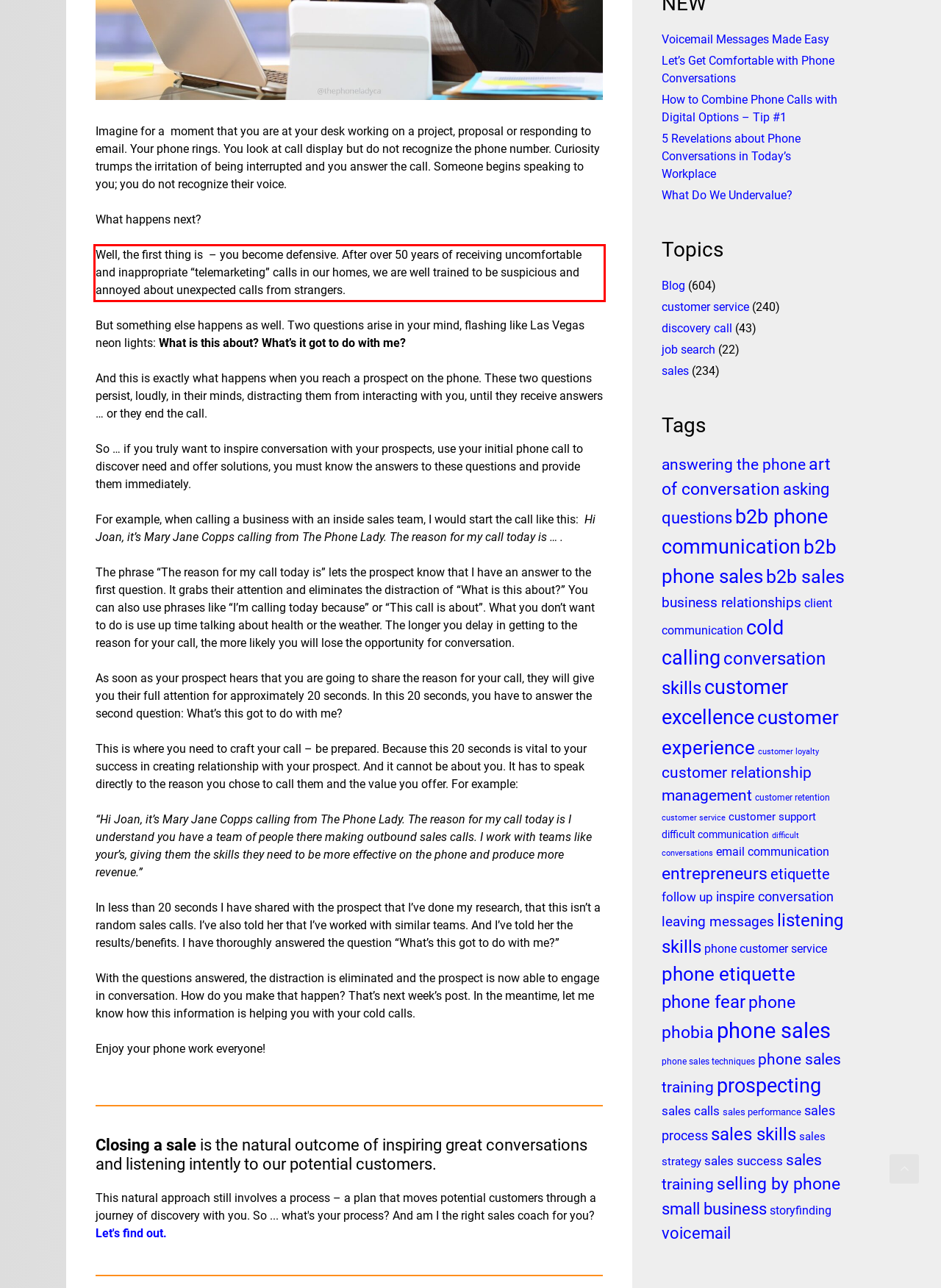In the screenshot of the webpage, find the red bounding box and perform OCR to obtain the text content restricted within this red bounding box.

Well, the first thing is – you become defensive. After over 50 years of receiving uncomfortable and inappropriate “telemarketing” calls in our homes, we are well trained to be suspicious and annoyed about unexpected calls from strangers.